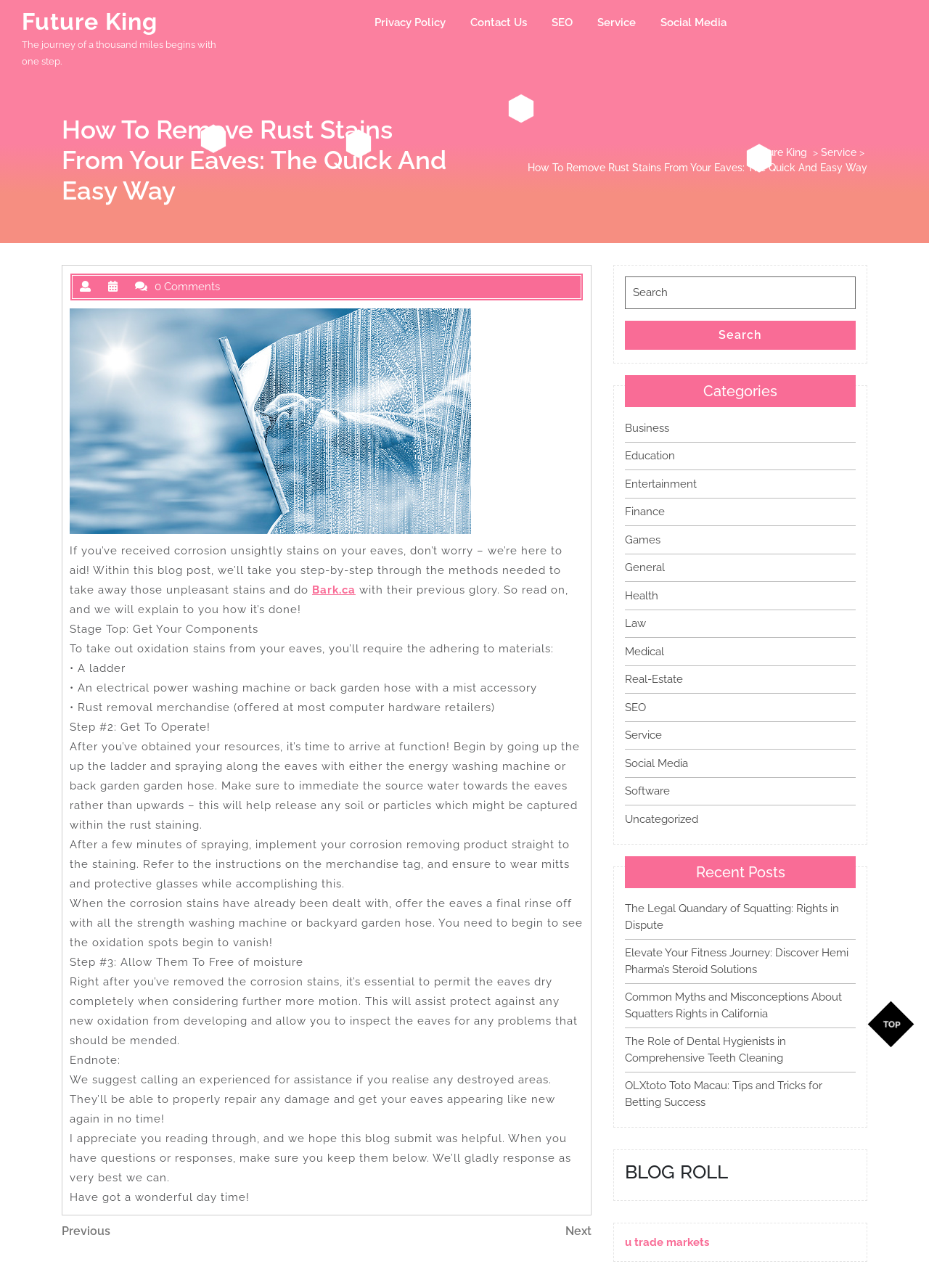Respond to the question below with a single word or phrase:
What is the first step in removing rust stains?

Get your components